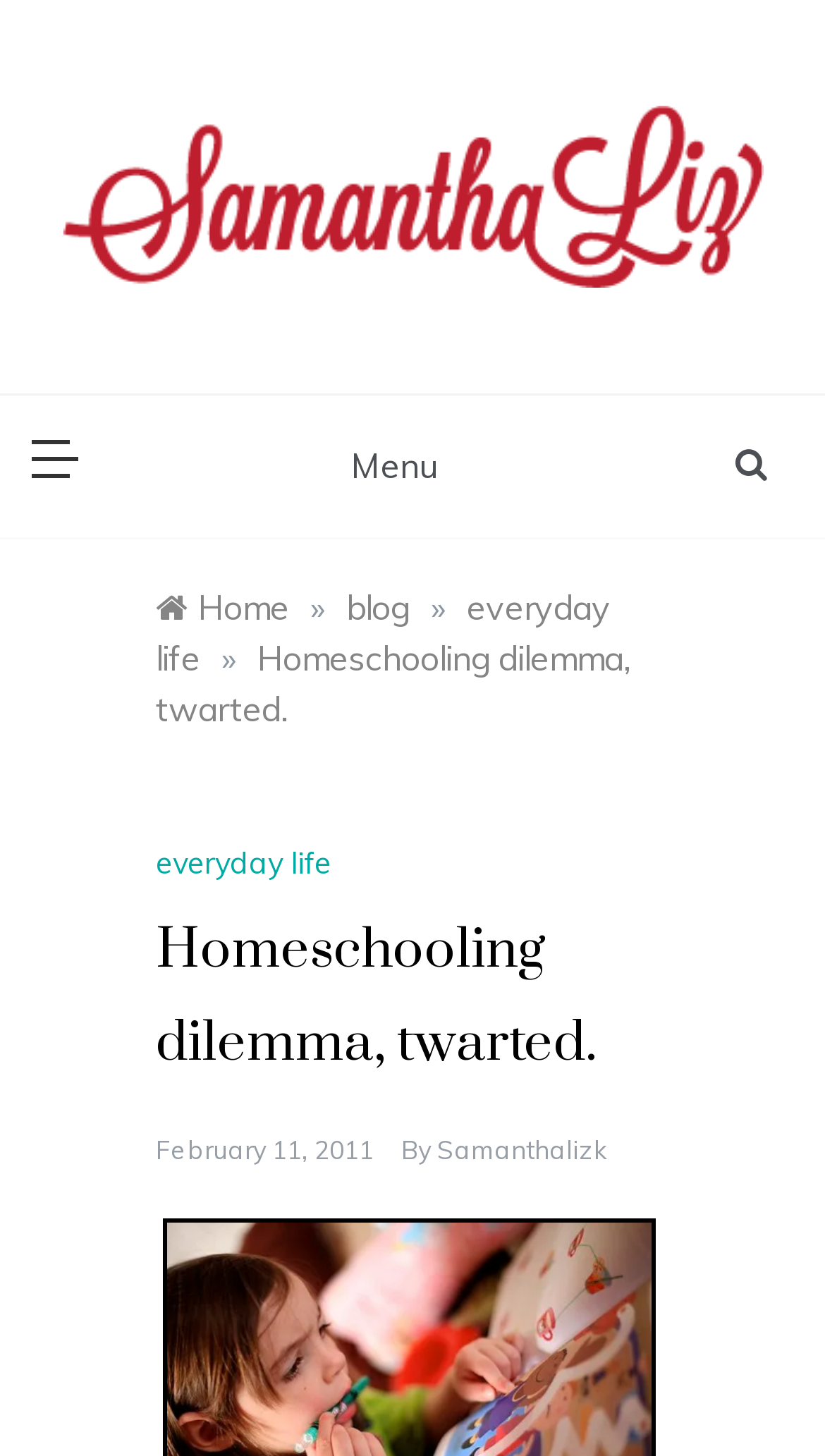Identify the bounding box coordinates of the clickable region necessary to fulfill the following instruction: "view photo sharing". The bounding box coordinates should be four float numbers between 0 and 1, i.e., [left, top, right, bottom].

[0.196, 0.933, 0.794, 0.962]